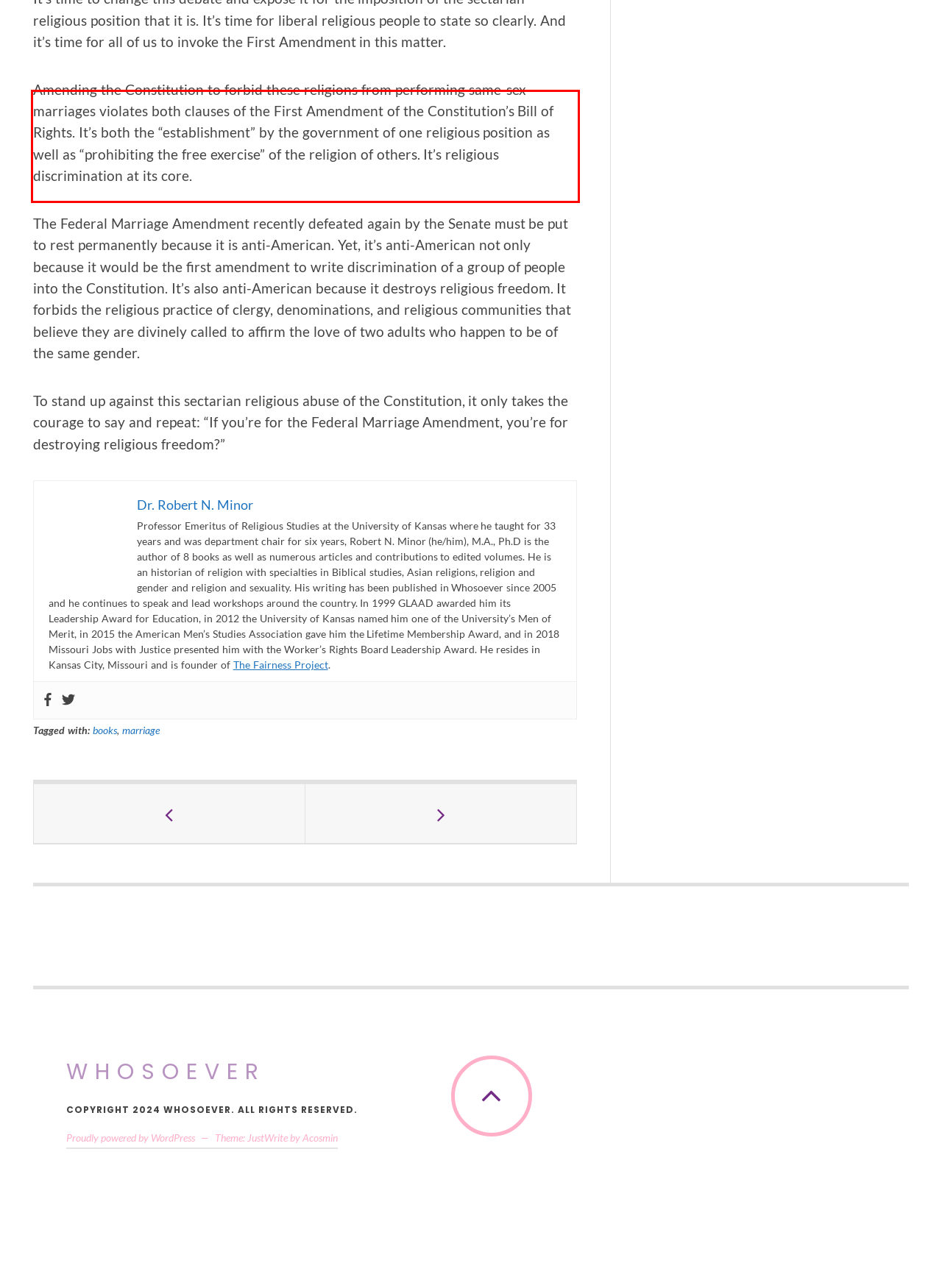There is a UI element on the webpage screenshot marked by a red bounding box. Extract and generate the text content from within this red box.

Amending the Constitution to forbid these religions from performing same-sex marriages violates both clauses of the First Amendment of the Constitution’s Bill of Rights. It’s both the “establishment” by the government of one religious position as well as “prohibiting the free exercise” of the religion of others. It’s religious discrimination at its core.